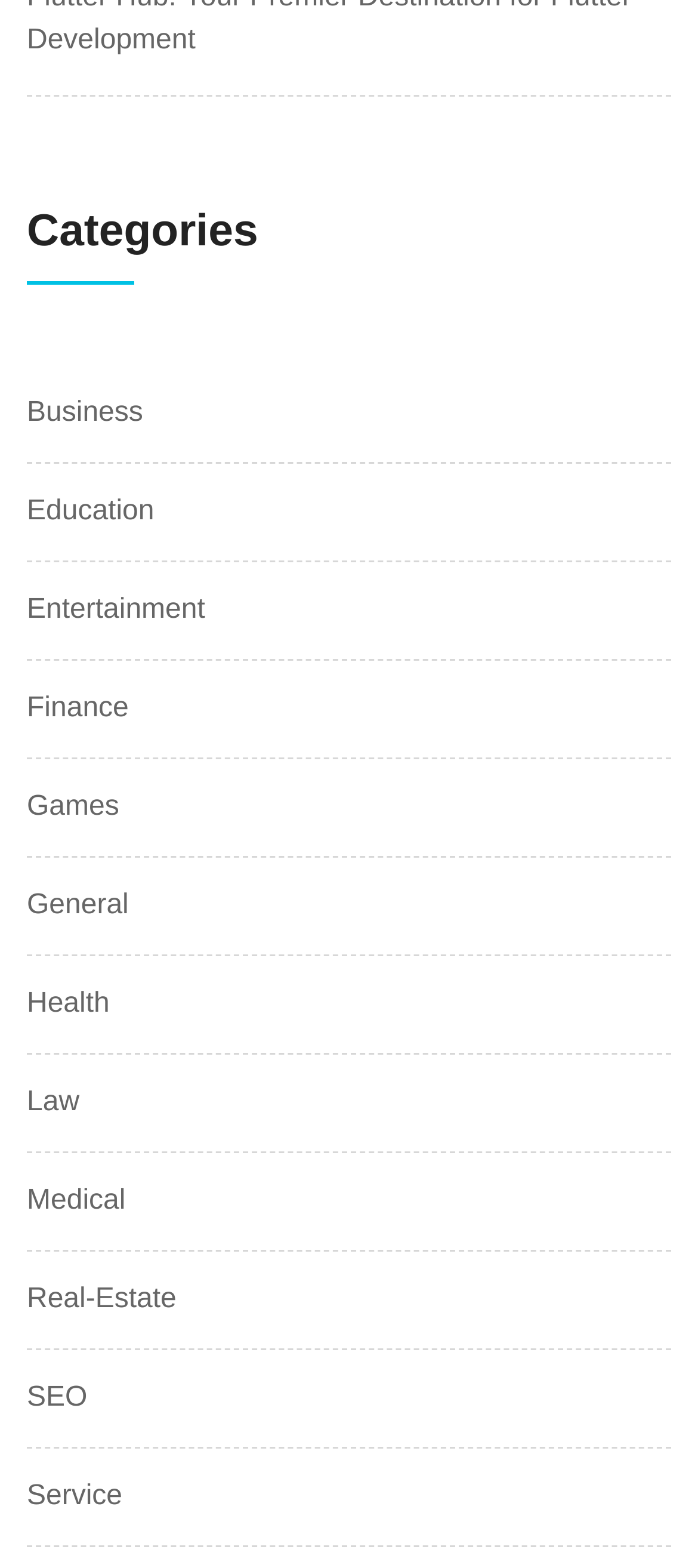Find the bounding box coordinates for the HTML element described in this sentence: "Service". Provide the coordinates as four float numbers between 0 and 1, in the format [left, top, right, bottom].

[0.038, 0.941, 0.175, 0.968]